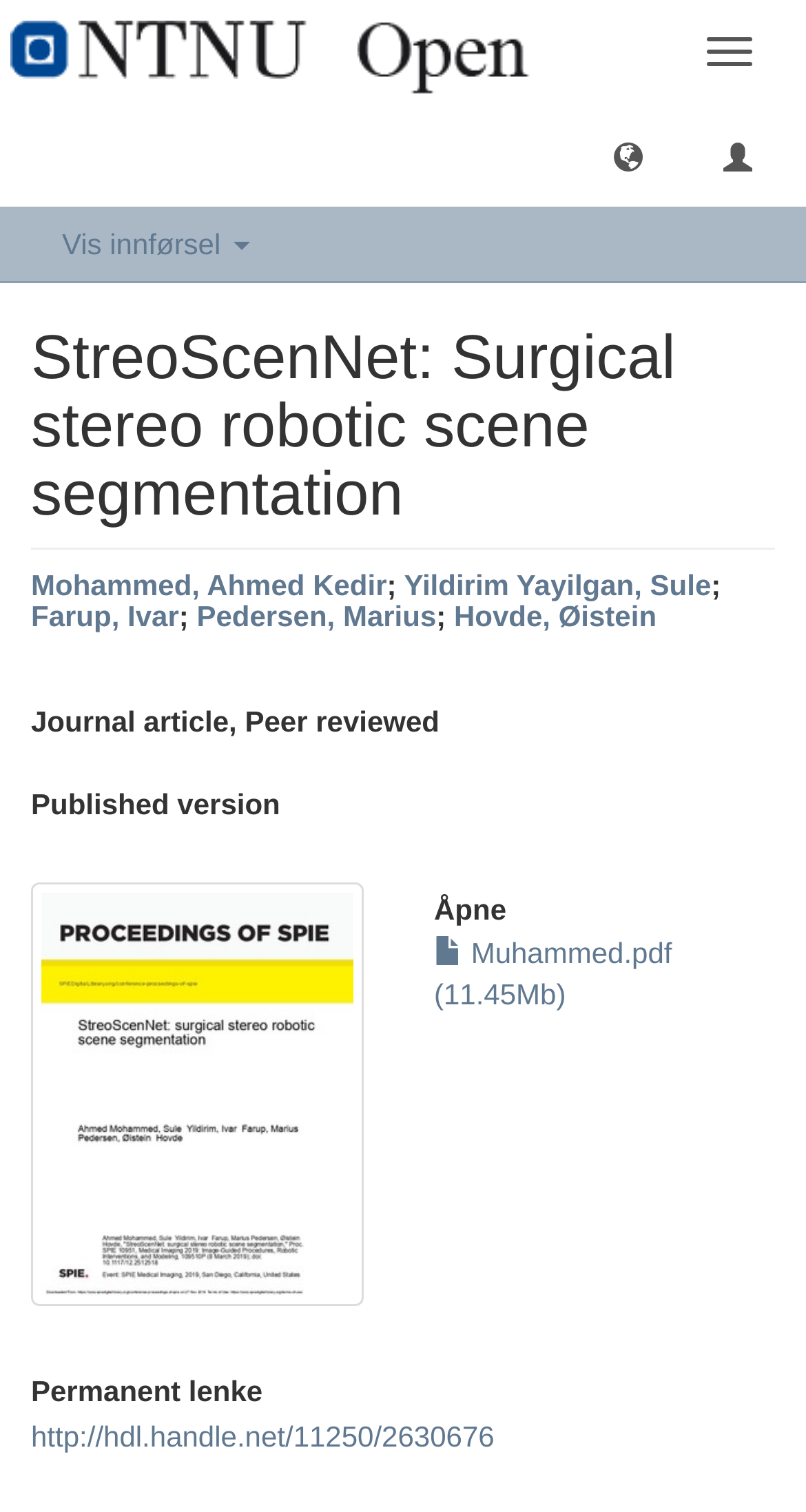How many authors are listed?
Answer the question using a single word or phrase, according to the image.

5